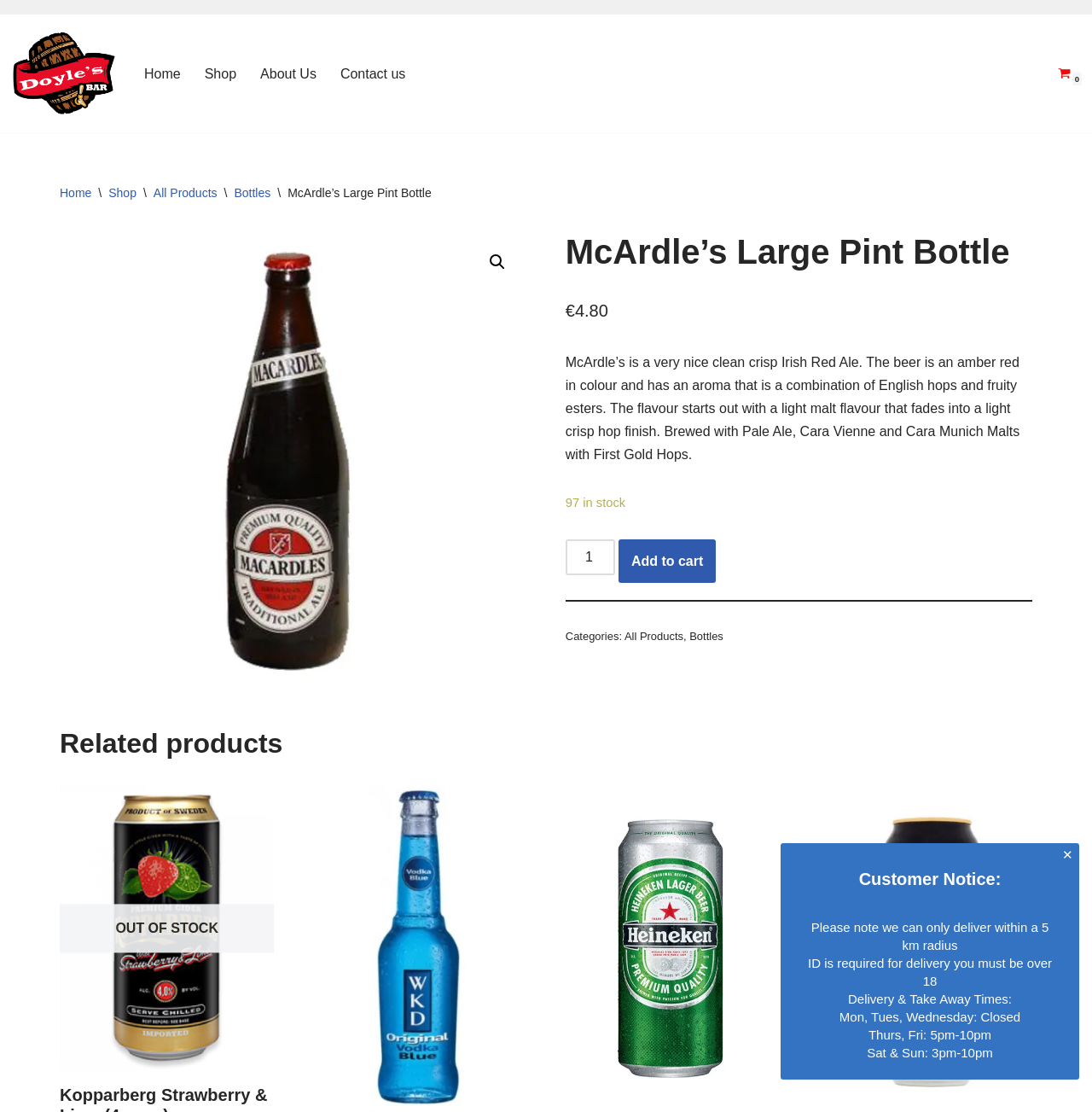Provide the bounding box coordinates of the HTML element this sentence describes: "Bachelor". The bounding box coordinates consist of four float numbers between 0 and 1, i.e., [left, top, right, bottom].

None